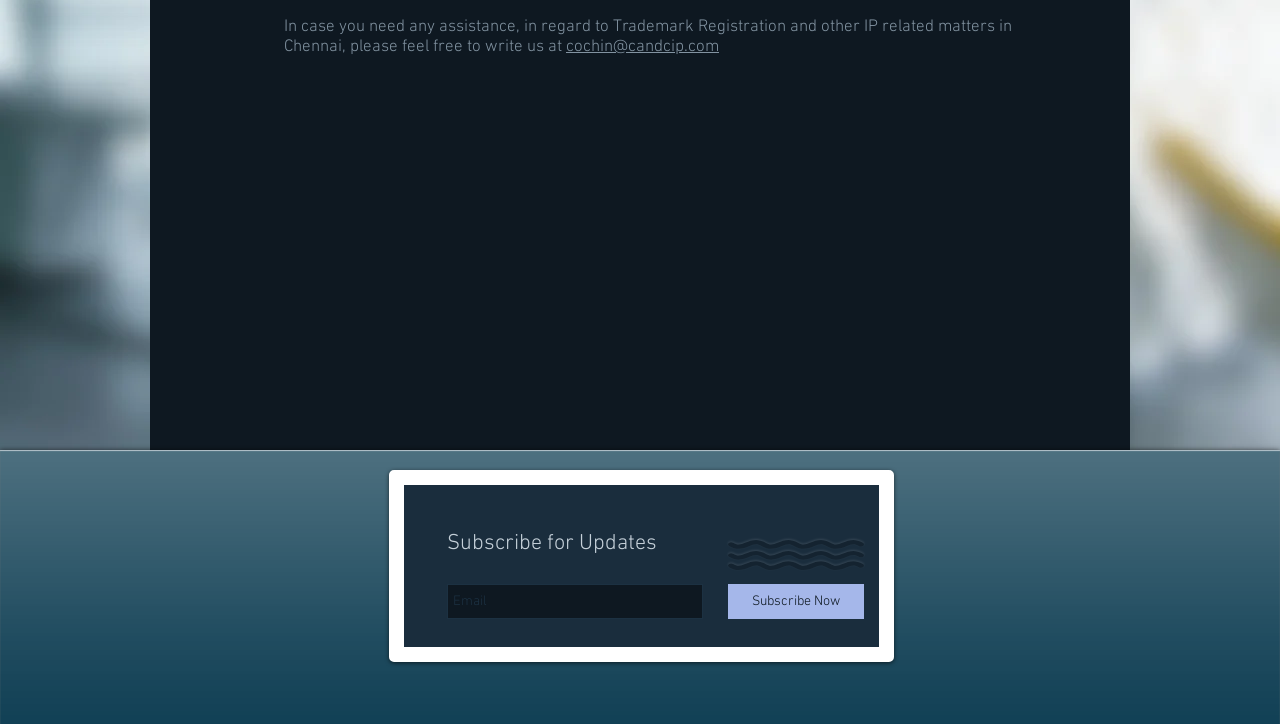Identify the bounding box of the UI component described as: "aria-label="Email" name="email" placeholder="Email"".

[0.349, 0.807, 0.549, 0.855]